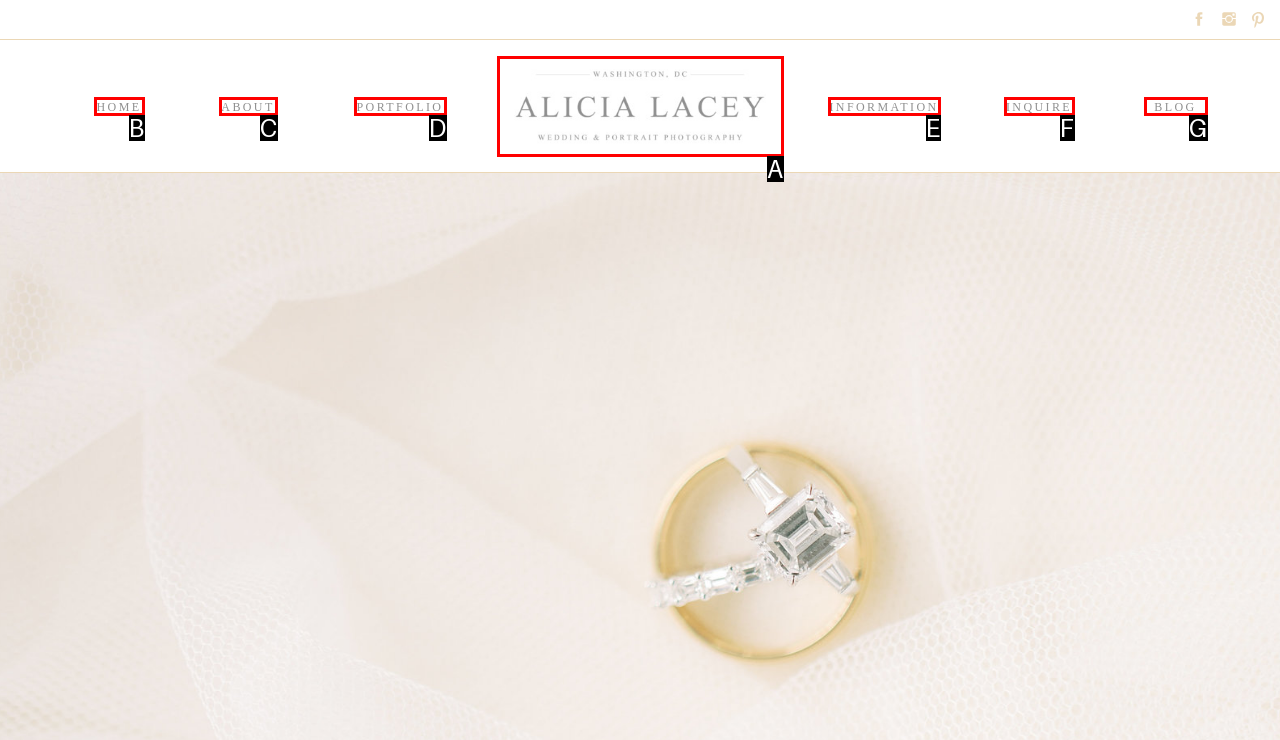Identify the matching UI element based on the description: INQUIRE
Reply with the letter from the available choices.

F